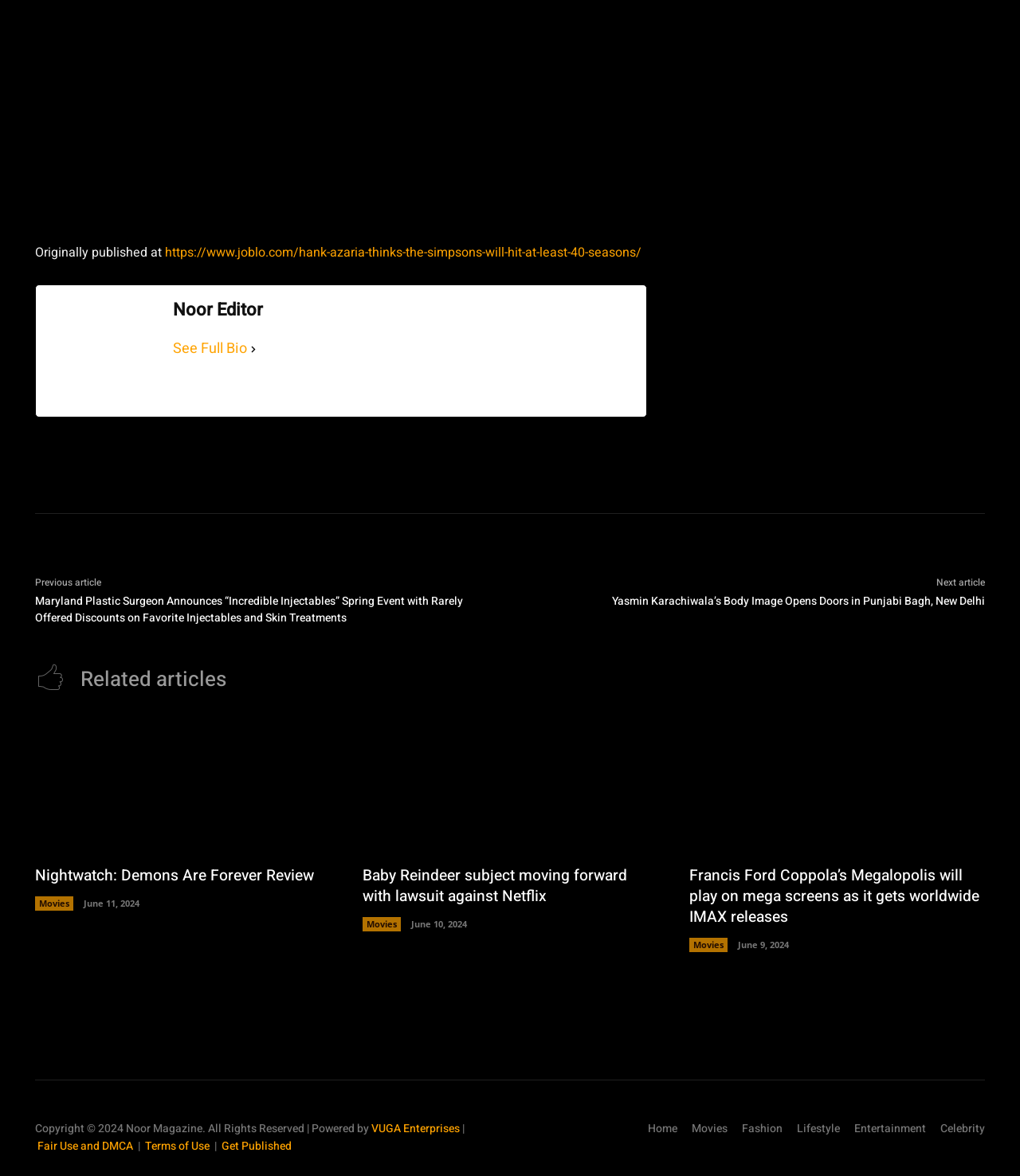Identify the bounding box coordinates for the UI element described as follows: "VUGA Enterprises". Ensure the coordinates are four float numbers between 0 and 1, formatted as [left, top, right, bottom].

[0.364, 0.953, 0.451, 0.967]